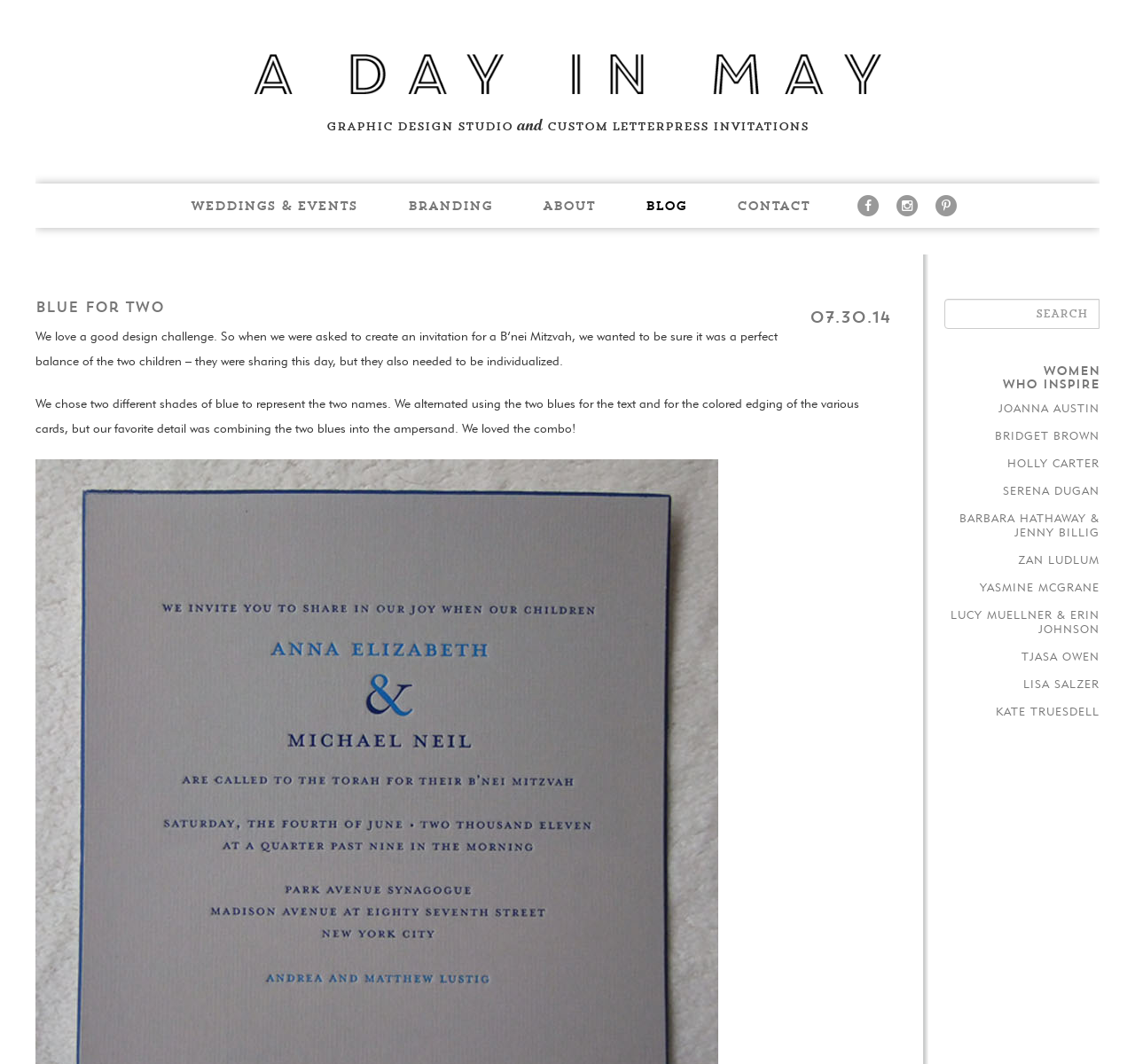Convey a detailed summary of the webpage, mentioning all key elements.

This webpage appears to be a graphic design studio's website, with a focus on showcasing their work and services. At the top, there is a header section with a logo, which is an image, accompanied by a link and the studio's name, "Blue for Two • A Day In May", in a prominent font. Below the header, there is a navigation menu with links to different sections of the website, including "Weddings & Events", "Branding", "About", "Blog", and "Contact".

On the left side of the page, there is a section with a heading "Blue for Two" and a date "07.30.14". Below this, there is a block of text that describes a design project, specifically an invitation for a B'nei Mitzvah. The text explains the design challenge and the solution, which involved using two different shades of blue to represent the two children.

On the right side of the page, there is a section with a heading "WOMEN WHO INSPIRE" and a list of links to different women's names, such as "JOANNA AUSTIN", "BRIDGET BROWN", and "LUCY MUELLNER & ERIN JOHNSON". This section appears to be a showcase of inspirational women.

At the bottom of the page, there is a search bar and a complementary section with a layout table. The page also has several social media links, represented by icons, at the top right corner.

Overall, the webpage has a clean and organized layout, with a focus on showcasing the design studio's work and services, as well as inspirational women.